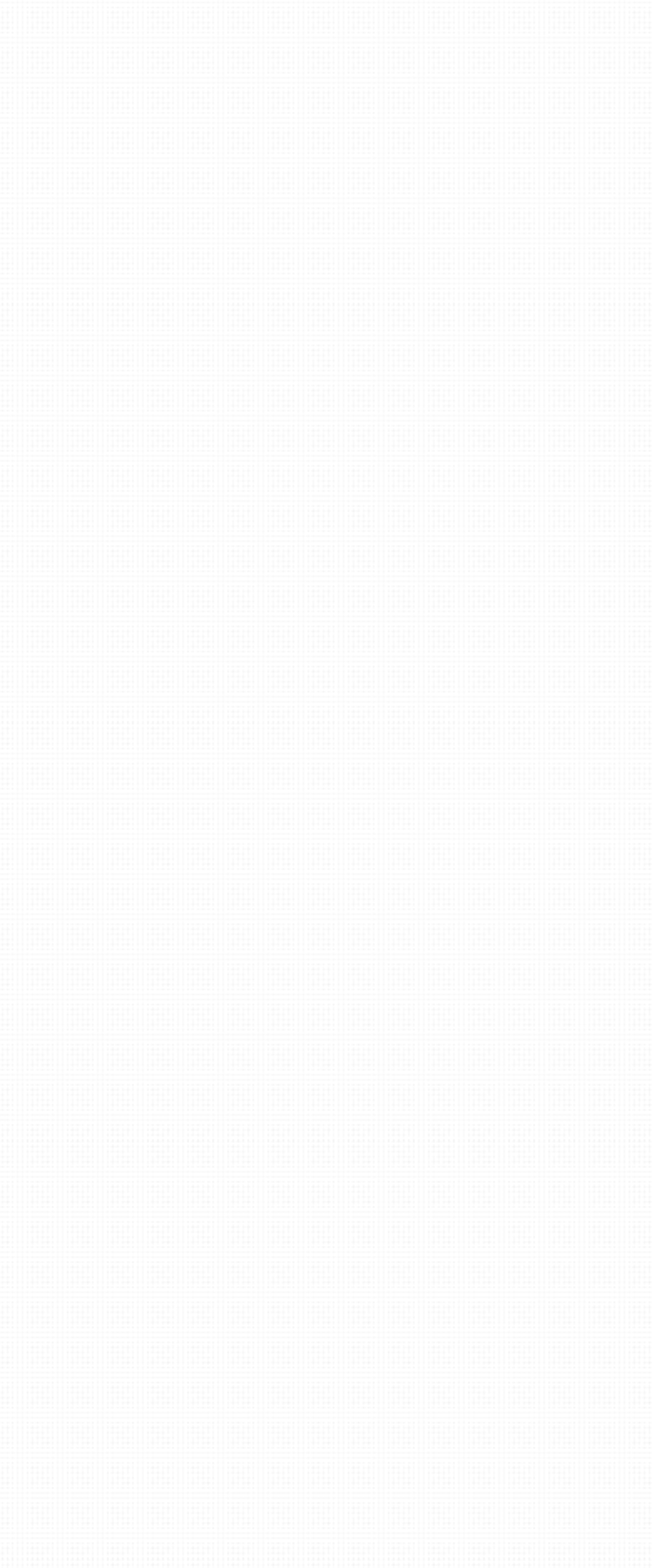Given the webpage screenshot and the description, determine the bounding box coordinates (top-left x, top-left y, bottom-right x, bottom-right y) that define the location of the UI element matching this description: Click to Subscribe

[0.127, 0.814, 0.873, 0.957]